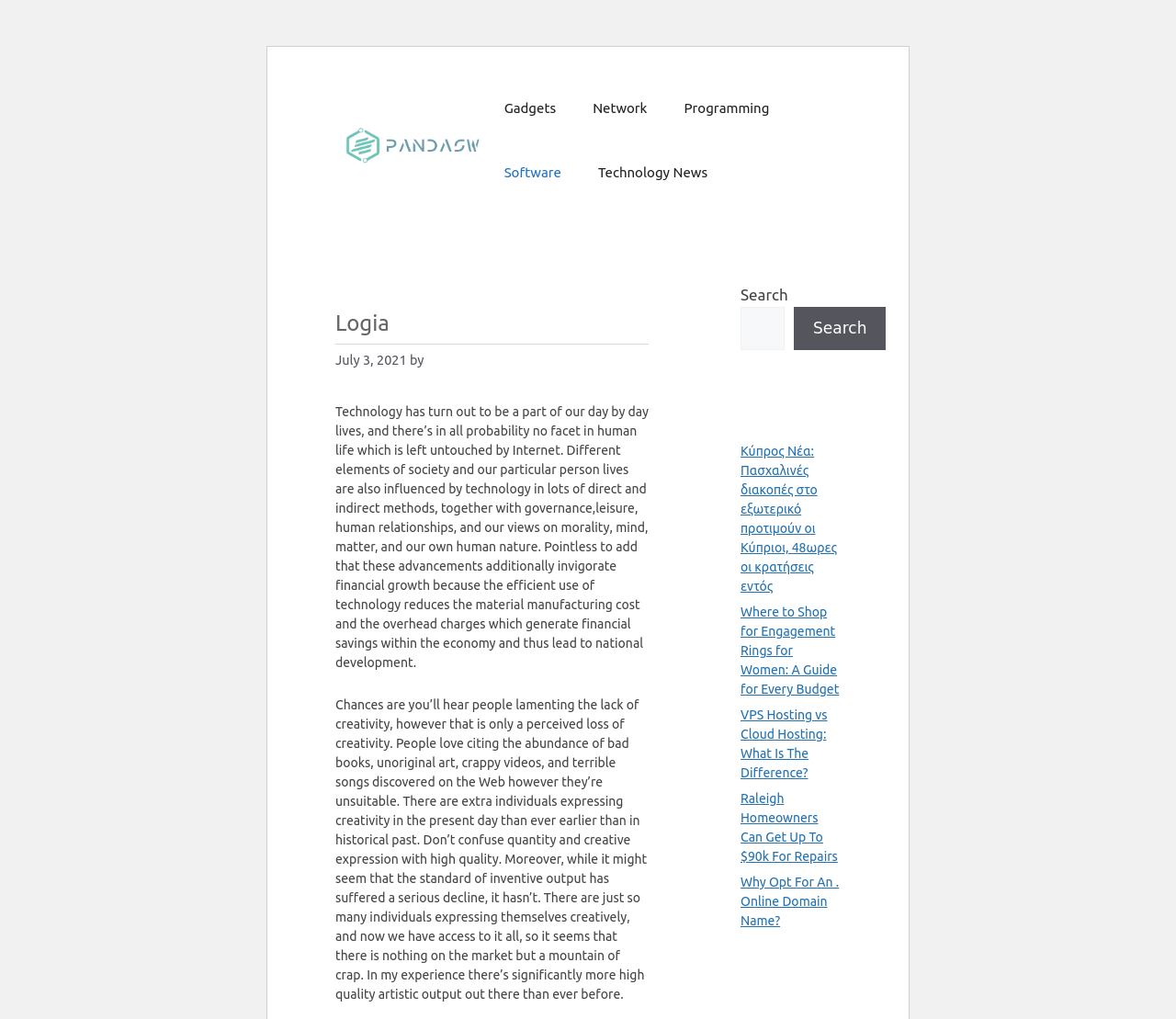Identify the bounding box coordinates of the clickable region to carry out the given instruction: "Go to 'Gadgets'".

[0.413, 0.079, 0.488, 0.133]